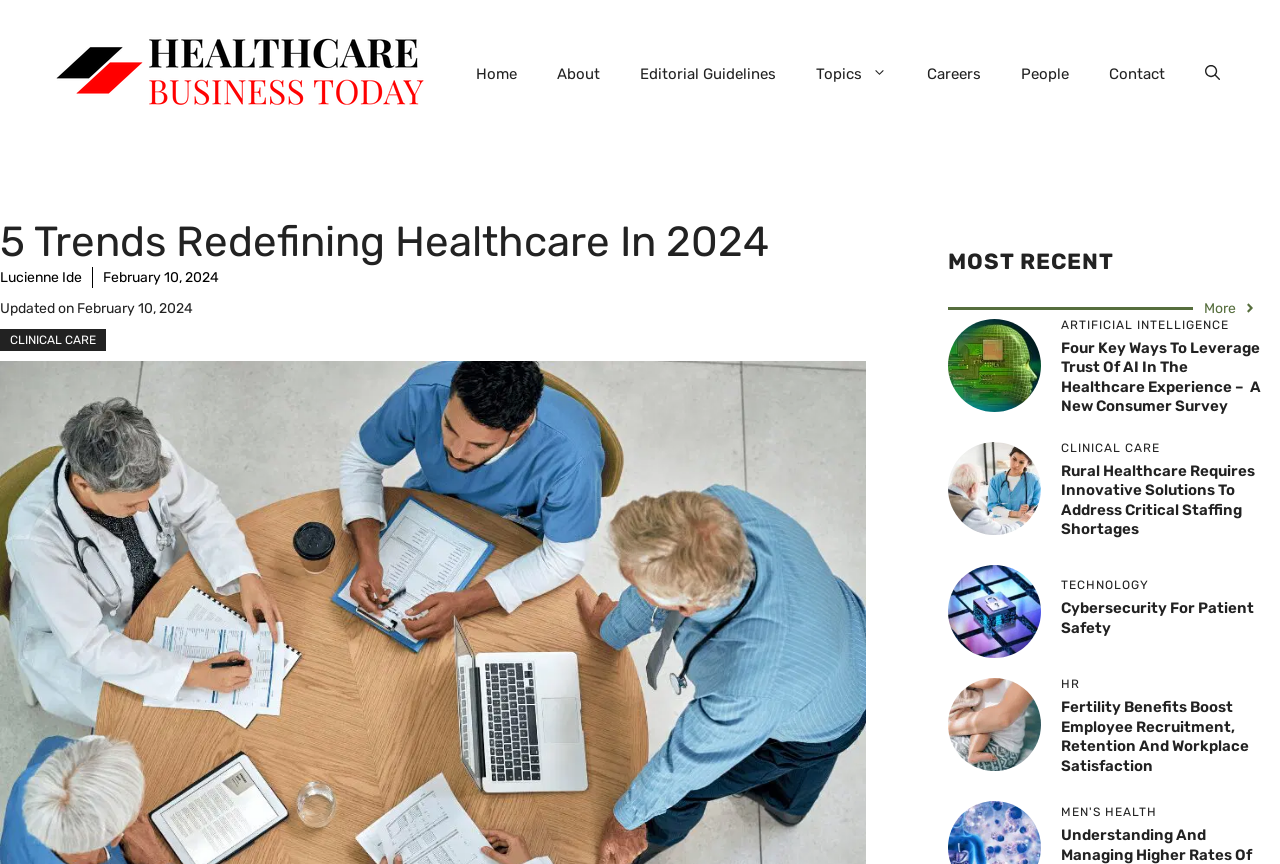Please identify the webpage's heading and generate its text content.

5 Trends Redefining Healthcare In 2024